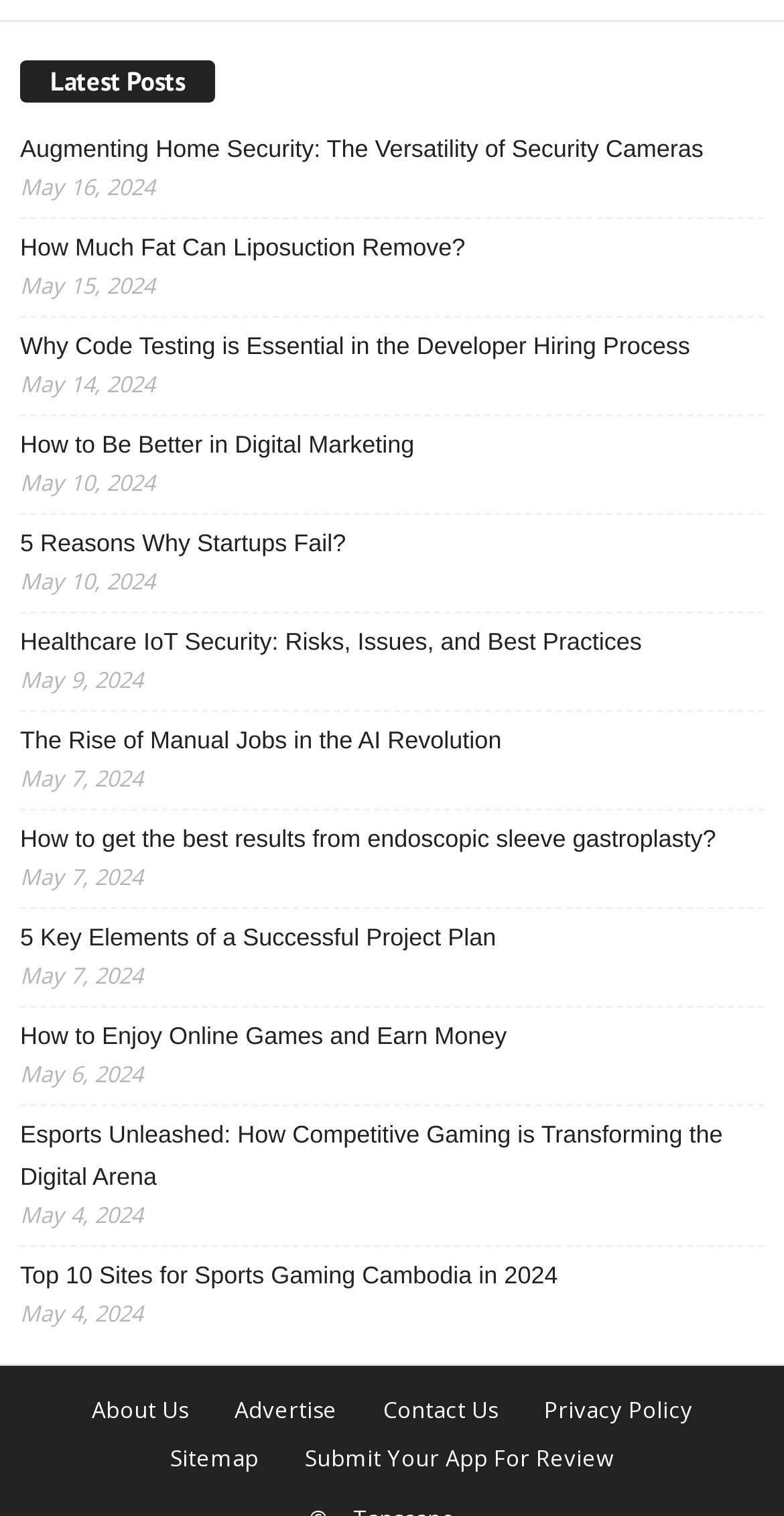Identify the bounding box coordinates for the UI element mentioned here: "Advertise". Provide the coordinates as four float values between 0 and 1, i.e., [left, top, right, bottom].

[0.273, 0.92, 0.455, 0.94]